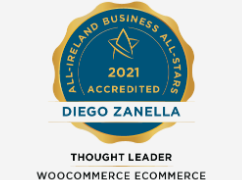Please examine the image and answer the question with a detailed explanation:
What is Diego Zanella recognized as?

The accreditation badge features the title 'THOUGHT LEADER' at the bottom, which indicates that Diego Zanella is recognized as a thought leader in WooCommerce eCommerce.